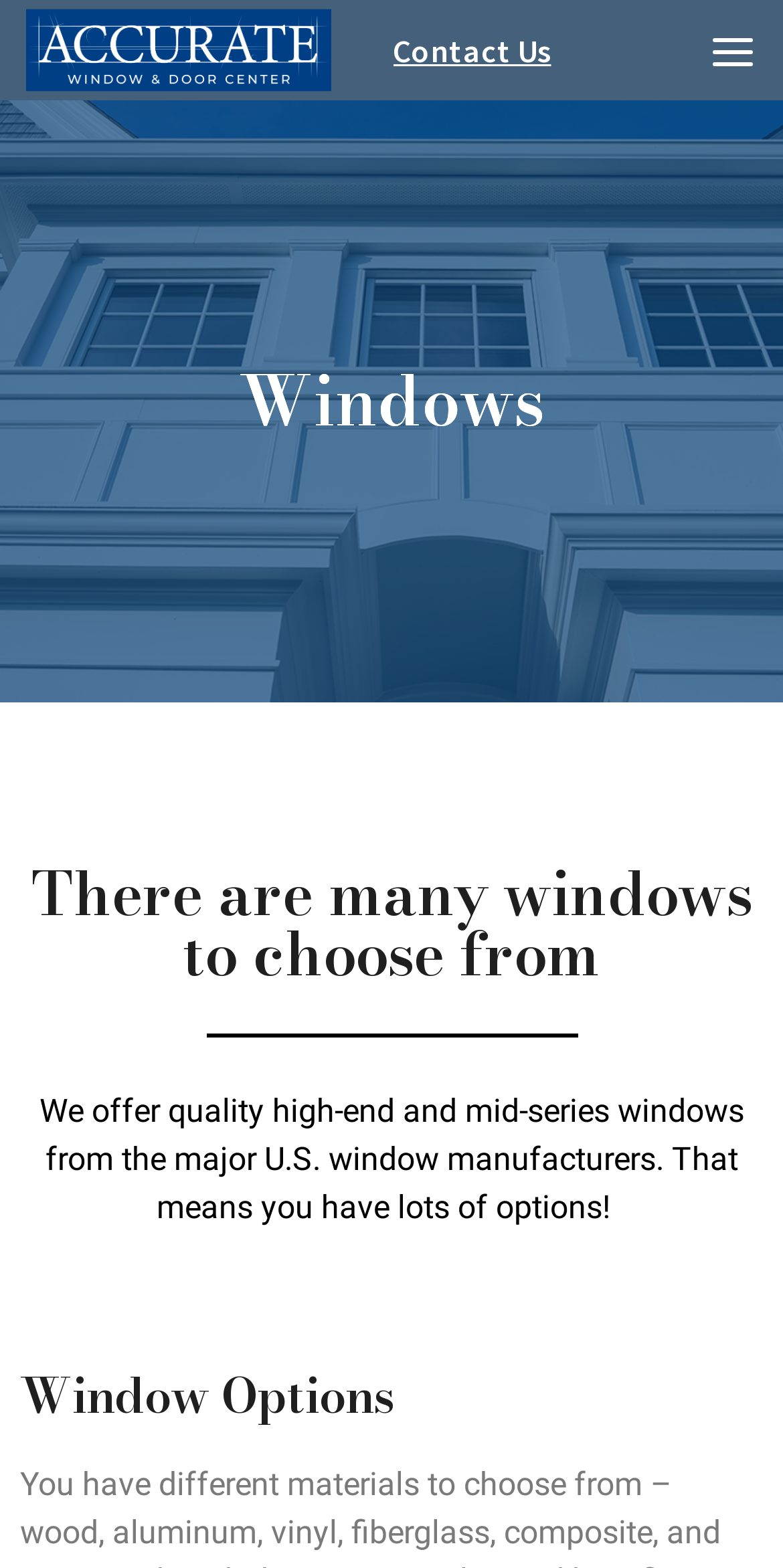Based on the element description Contact Us, identify the bounding box coordinates for the UI element. The coordinates should be in the format (top-left x, top-left y, bottom-right x, bottom-right y) and within the 0 to 1 range.

[0.501, 0.019, 0.704, 0.045]